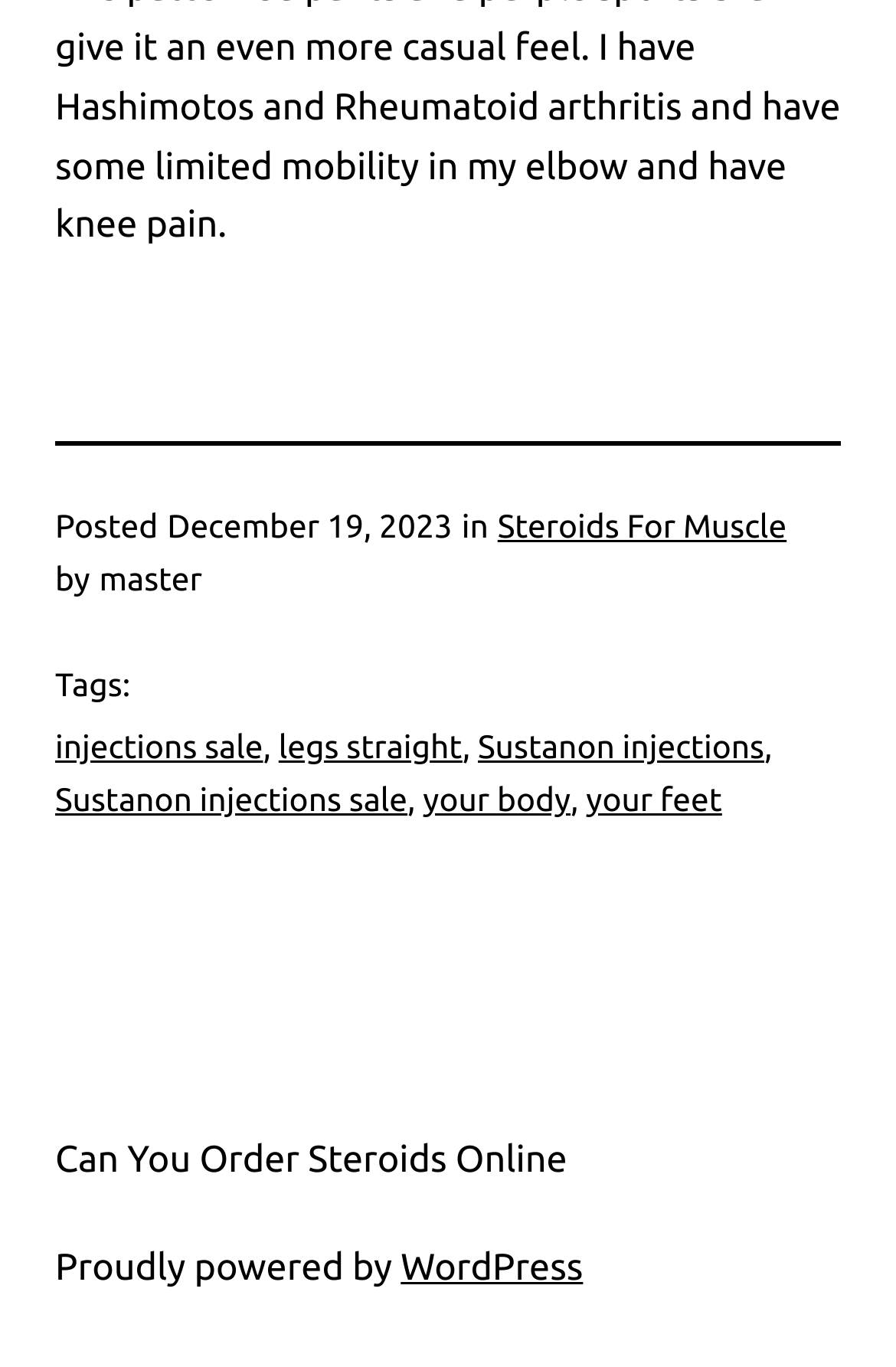Given the element description Can You Order Steroids Online, specify the bounding box coordinates of the corresponding UI element in the format (top-left x, top-left y, bottom-right x, bottom-right y). All values must be between 0 and 1.

[0.062, 0.833, 0.633, 0.863]